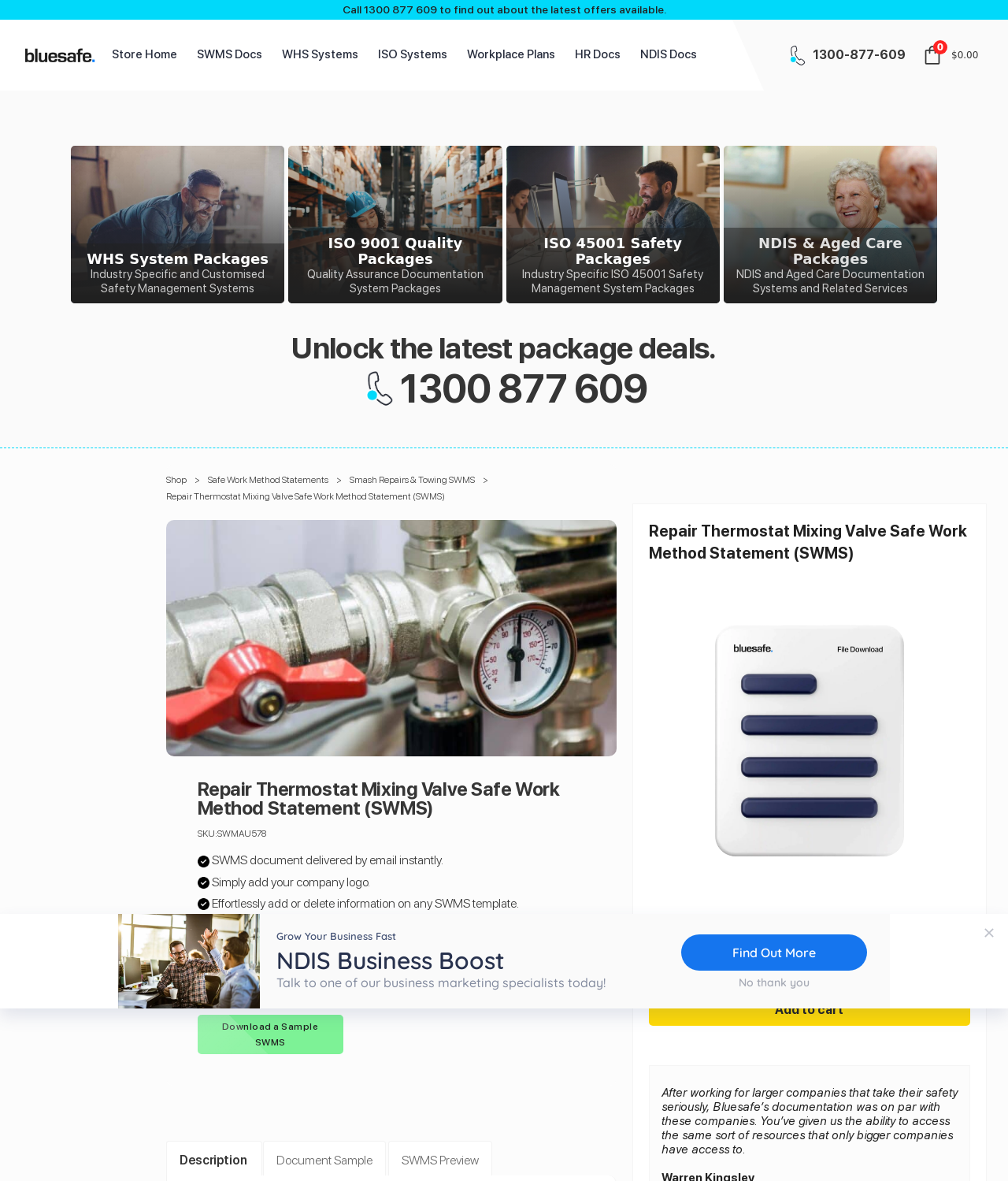What is the name of the company that provides the SWMS document?
By examining the image, provide a one-word or phrase answer.

Bluesafe